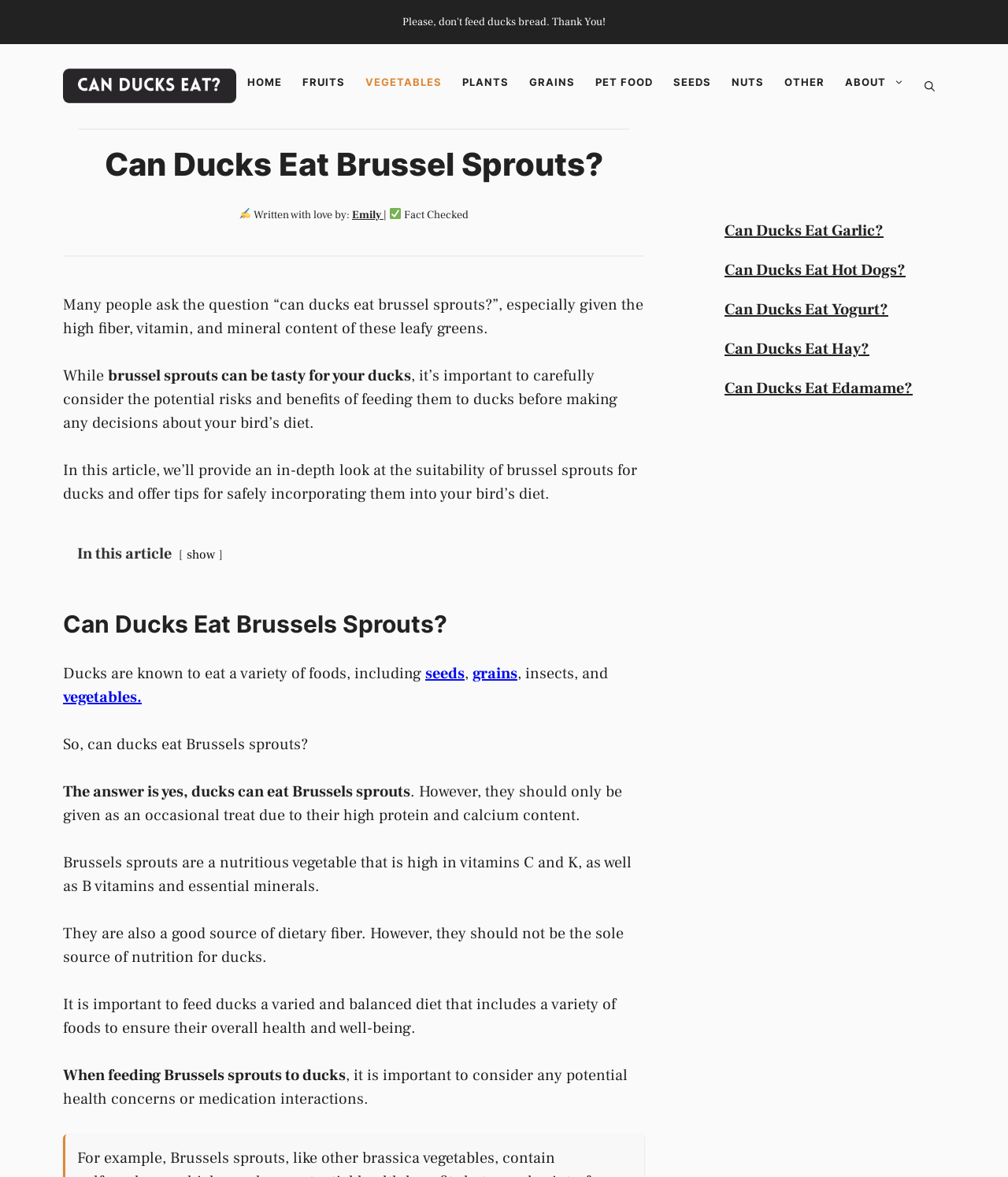Determine the bounding box coordinates of the region I should click to achieve the following instruction: "Click the 'Open search' button". Ensure the bounding box coordinates are four float numbers between 0 and 1, i.e., [left, top, right, bottom].

[0.907, 0.066, 0.938, 0.08]